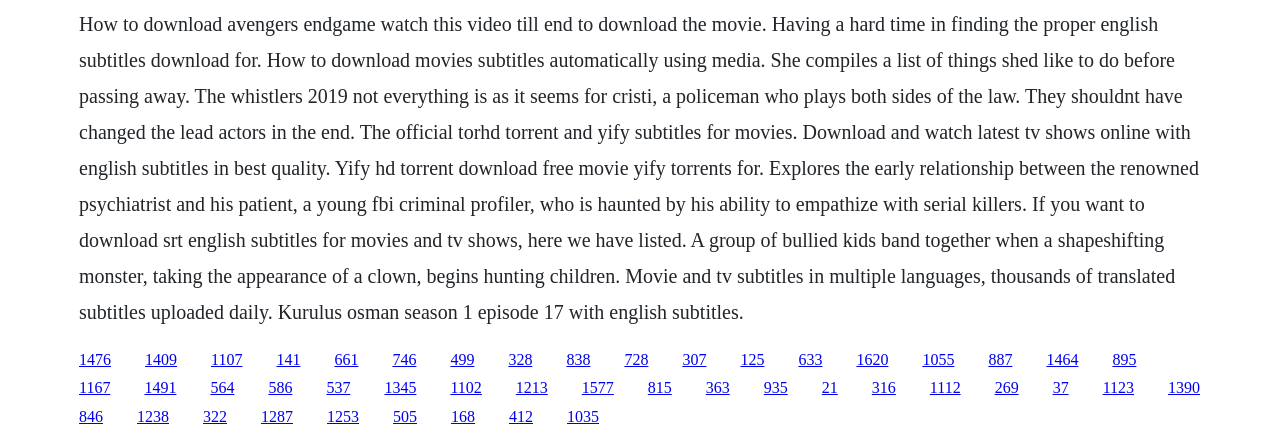Please give a succinct answer using a single word or phrase:
What is the title of the first movie mentioned?

Avengers Endgame